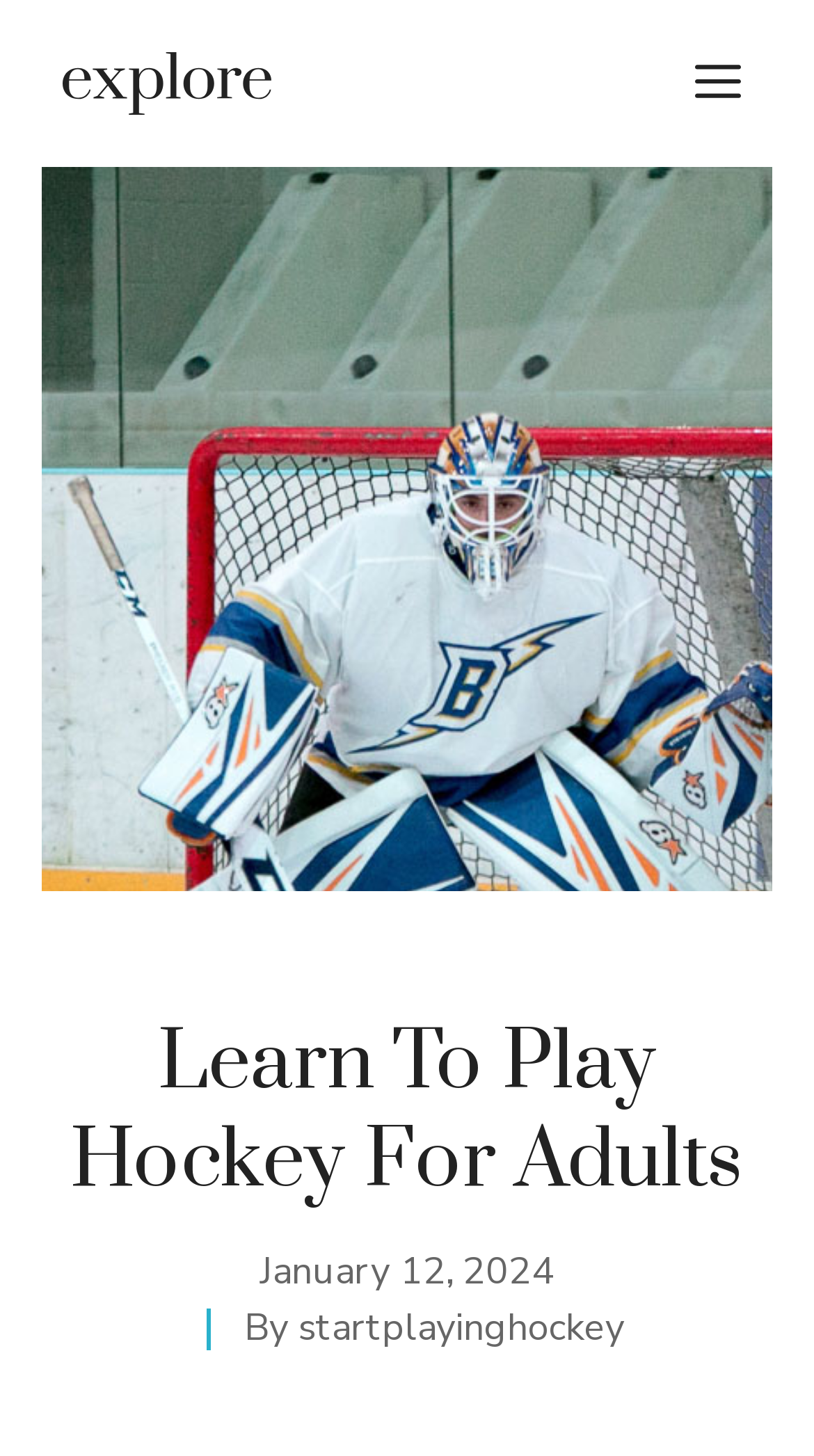What is the website's domain name?
Based on the content of the image, thoroughly explain and answer the question.

I found the website's domain name by looking at the link element with the text 'startplayinghockey.com' inside the banner element at the top of the page.